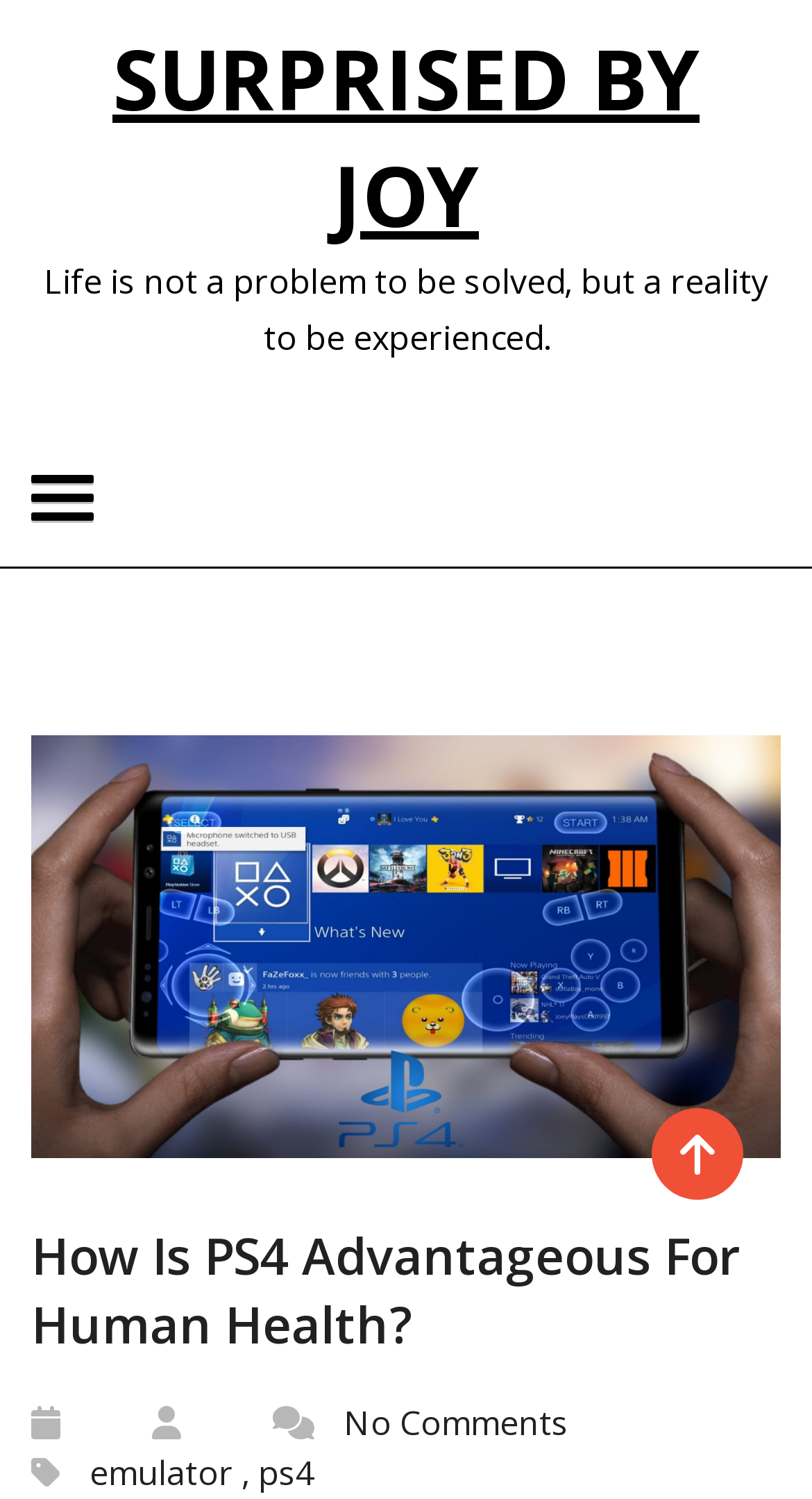Consider the image and give a detailed and elaborate answer to the question: 
What are the tags related to the article?

The tags related to the article can be determined by looking at the link elements 'emulator' and 'ps4' which have bounding box coordinates of [0.11, 0.967, 0.287, 0.997] and [0.318, 0.967, 0.387, 0.997] respectively. These suggest that the article is related to these topics.